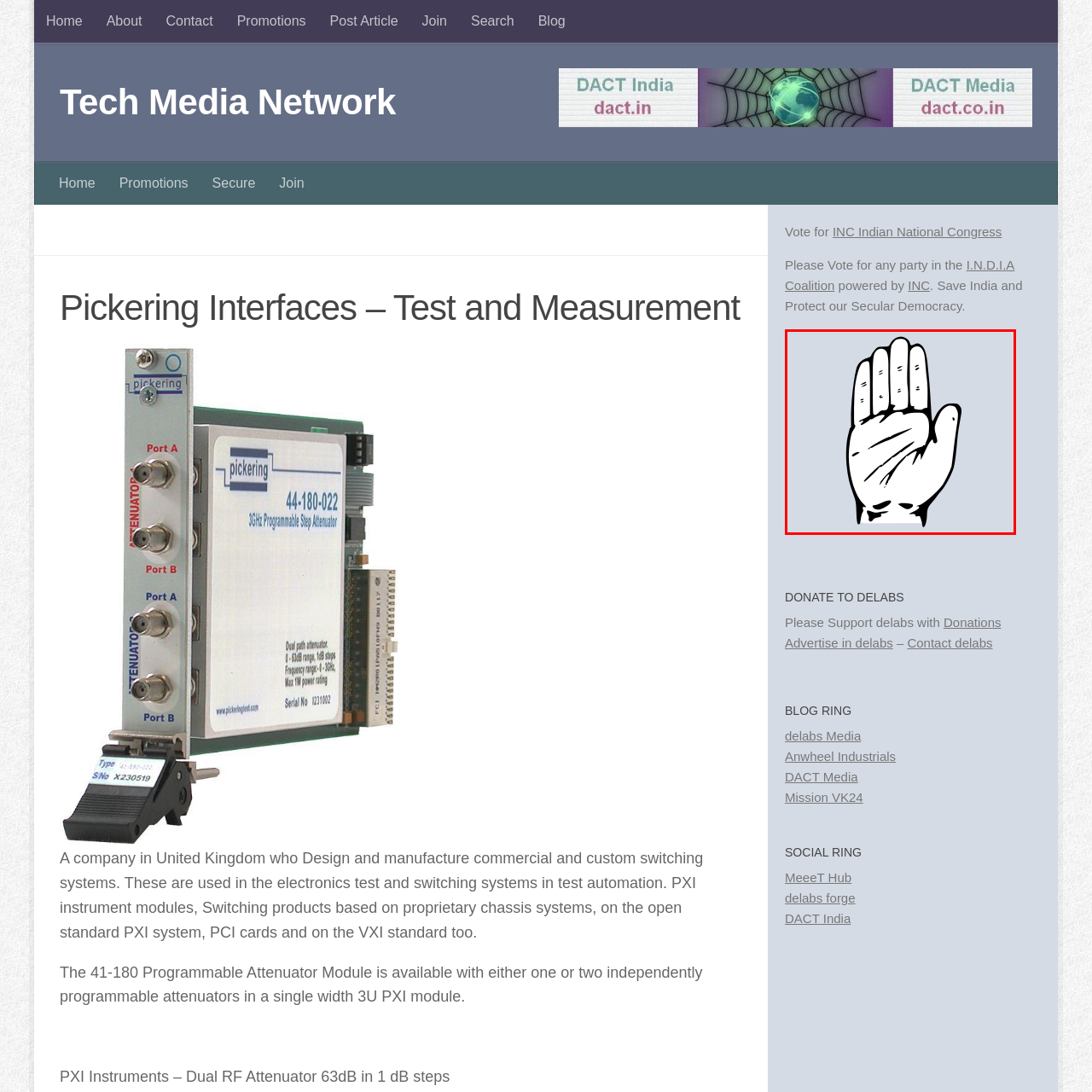Inspect the image surrounded by the red boundary and answer the following question in detail, basing your response on the visual elements of the image: 
What is the purpose of the image?

The image is positioned within a political context, conveying an invitation to the public to engage in the democratic process, particularly urging support for the INC during elections, and promoting the party's identity and message.